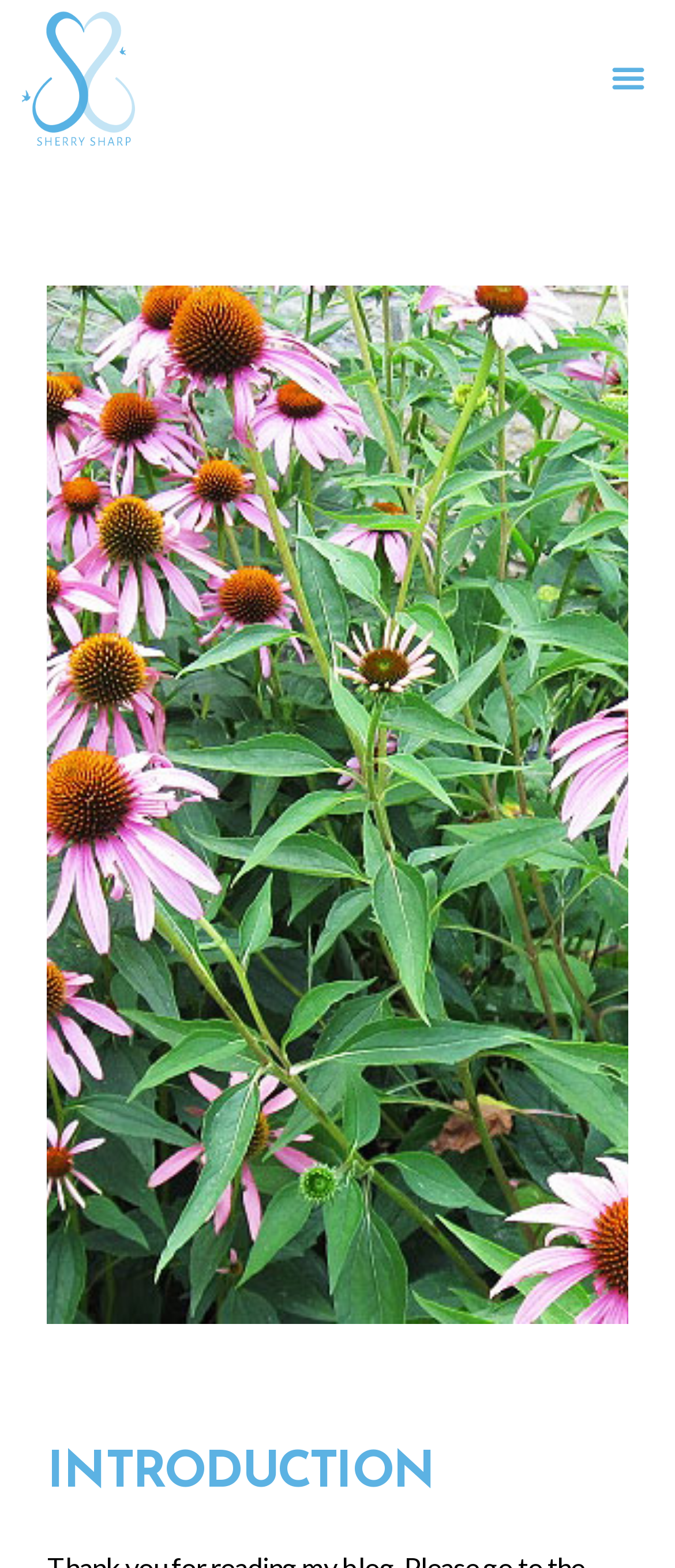Locate the UI element described by Aluminum Sectional Door and provide its bounding box coordinates. Use the format (top-left x, top-left y, bottom-right x, bottom-right y) with all values as floating point numbers between 0 and 1.

None